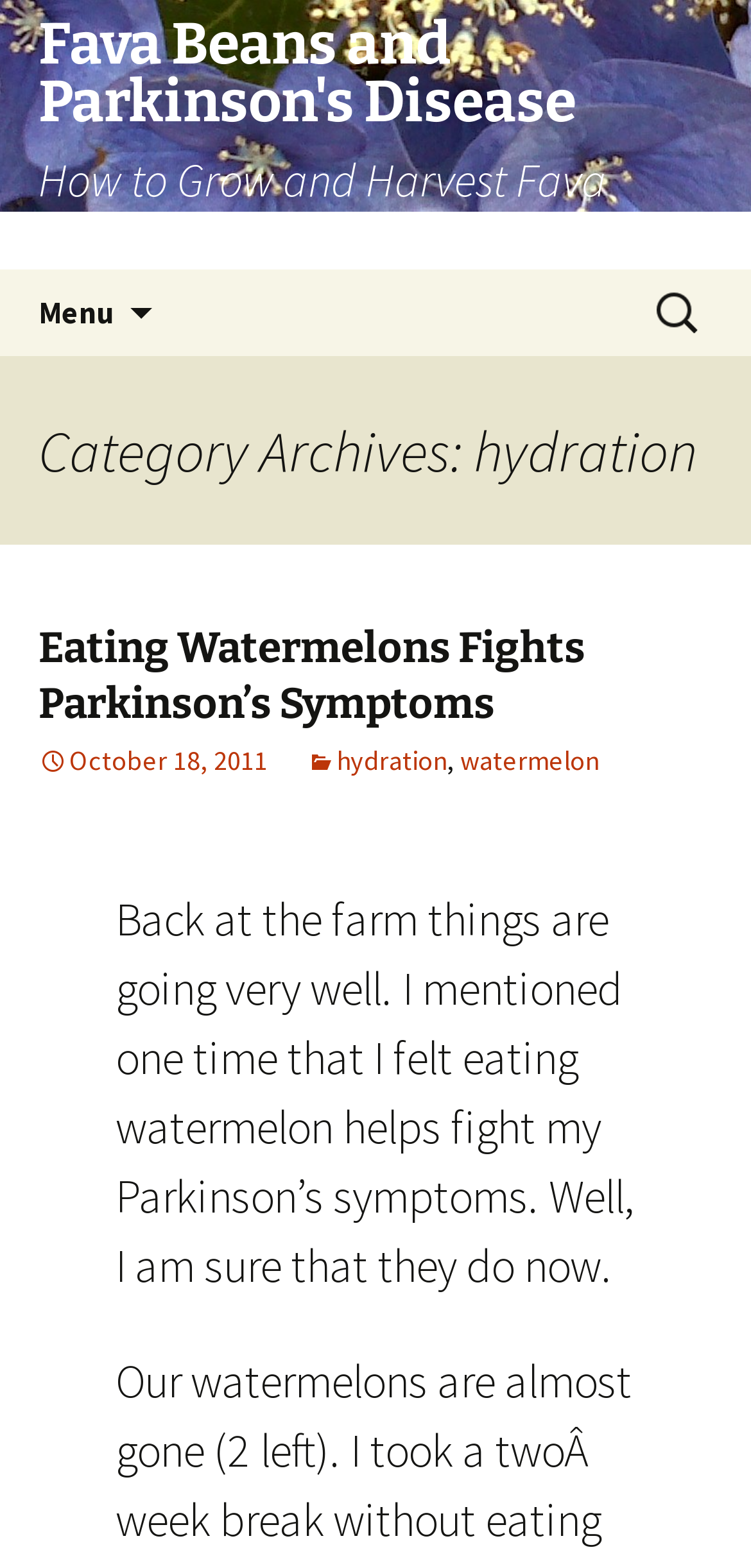Deliver a detailed narrative of the webpage's visual and textual elements.

The webpage is about Fava Beans and Parkinson's Disease, specifically focusing on hydration. At the top, there is a link to "Fava Beans and Parkinson's Disease How to Grow and Harvest Fava Beans" with two headings, one for the main title and another for the subtitle. 

To the right of the top link, there is a button labeled "Menu" with an icon, which is not expanded. Next to the menu button, there is a "Skip to content" link. On the top right corner, there is a search bar with a label "Search for:" and a search box.

Below the search bar, there is a header section with a heading "Category Archives: hydration". Underneath, there is another section with a heading "Eating Watermelons Fights Parkinson’s Symptoms", which is a link to an article. Below the article title, there are three links: one with an icon and the date "October 18, 2011", another with an icon and the label "hydration", and a third link labeled "watermelon". 

Following the links, there is a paragraph of text describing how eating watermelon helps fight Parkinson's symptoms, with a mention of the author's experience on their farm.